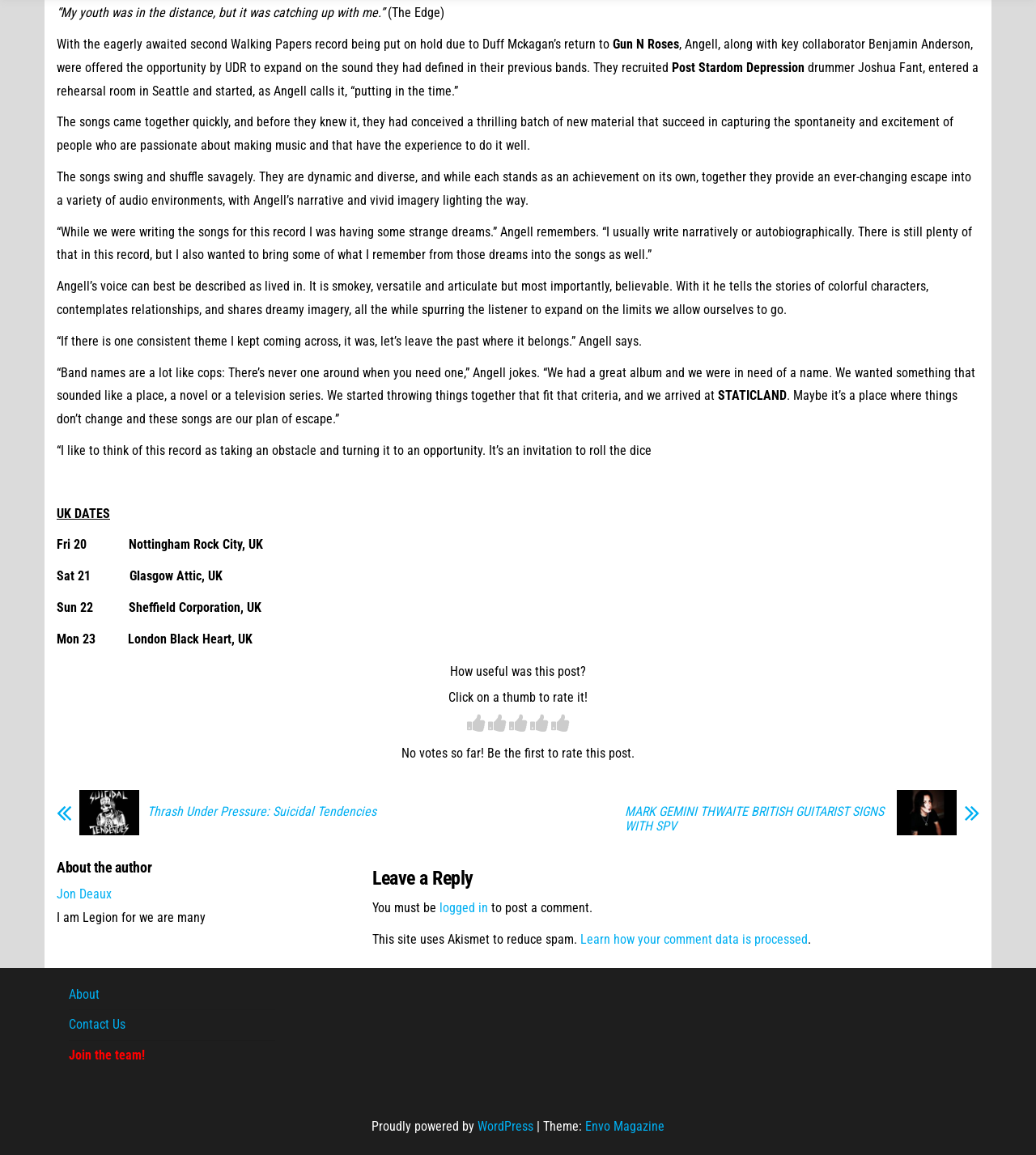Find the bounding box coordinates for the HTML element specified by: "Donating".

None